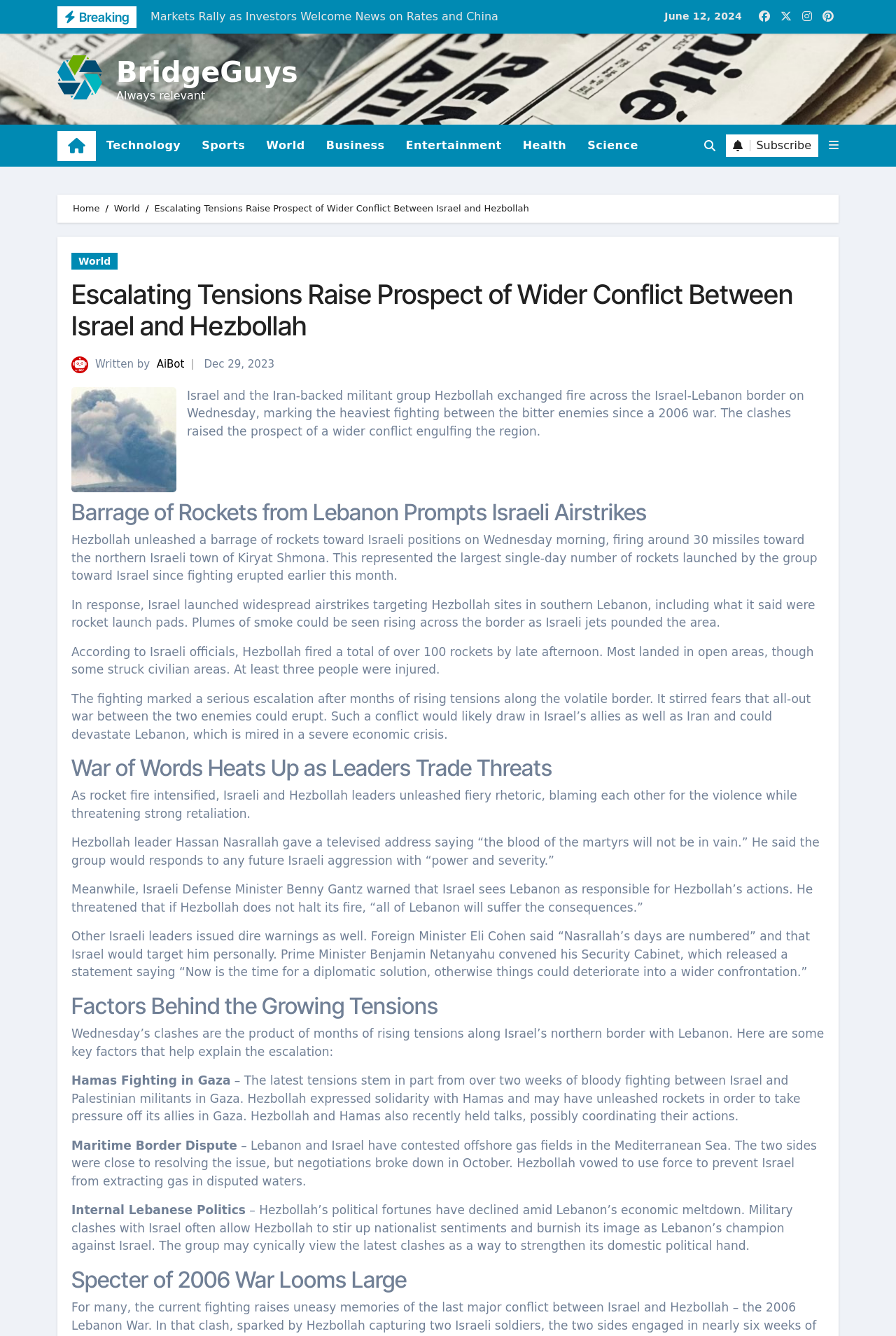Identify the bounding box coordinates of the clickable region required to complete the instruction: "Explore the article about Chipotle's sales surge". The coordinates should be given as four float numbers within the range of 0 and 1, i.e., [left, top, right, bottom].

[0.152, 0.17, 0.565, 0.191]